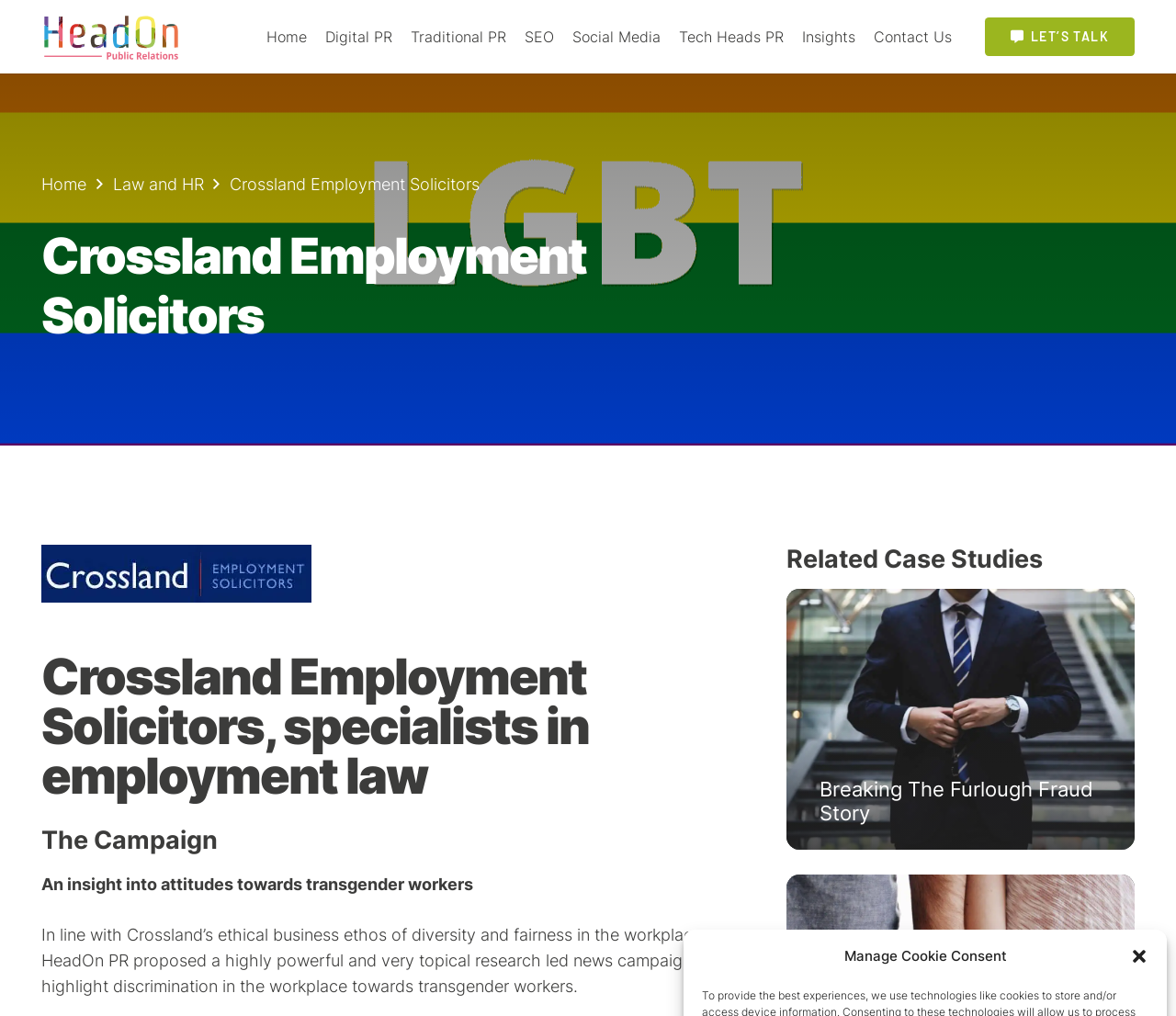Pinpoint the bounding box coordinates of the element you need to click to execute the following instruction: "Go to 'Home' page". The bounding box should be represented by four float numbers between 0 and 1, in the format [left, top, right, bottom].

[0.219, 0.0, 0.269, 0.072]